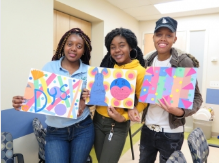Give a short answer using one word or phrase for the question:
Where is the workshop held?

Highbridge neighborhood of the Bronx